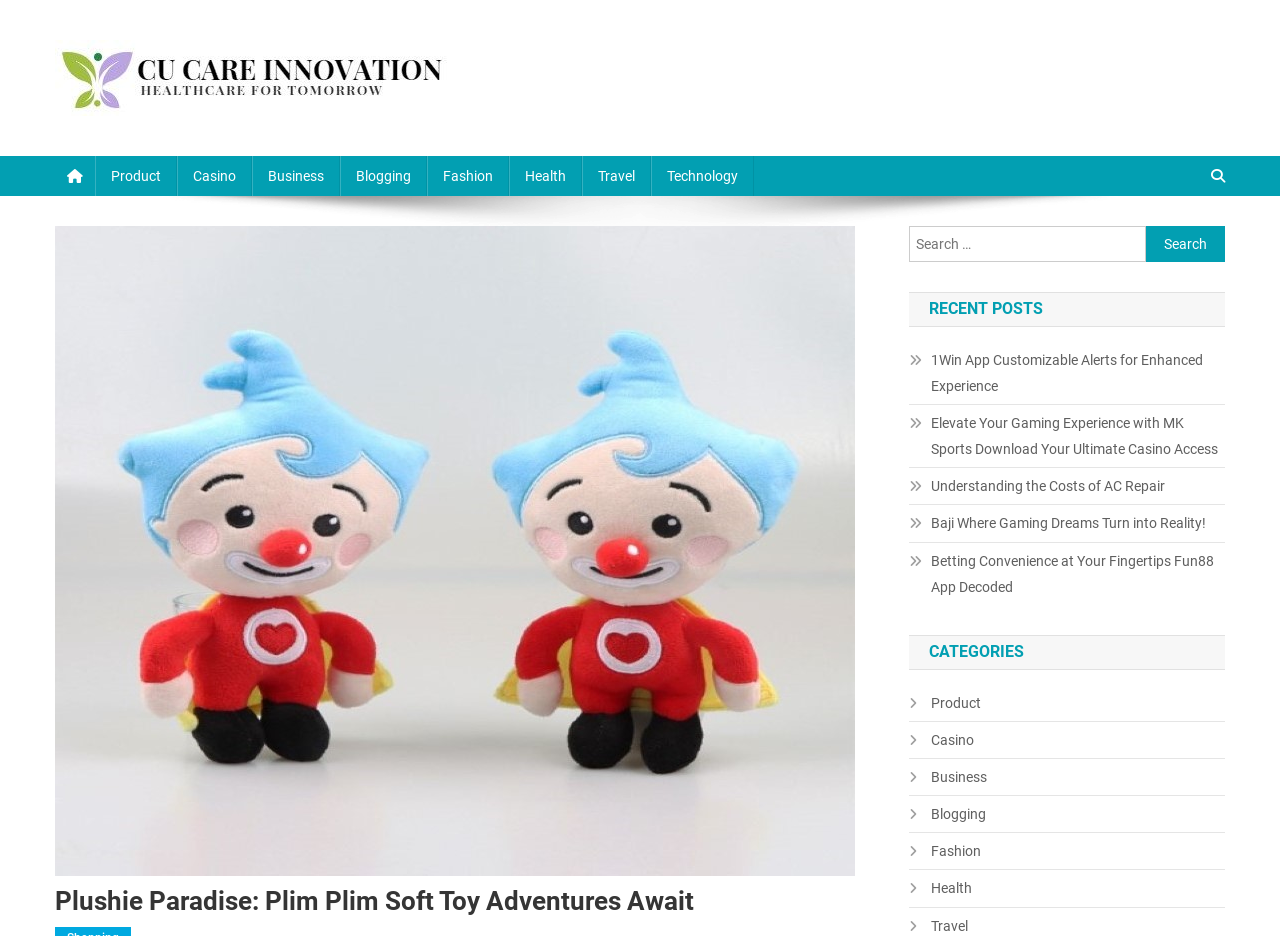Please predict the bounding box coordinates of the element's region where a click is necessary to complete the following instruction: "Click on Cu Care Innovation link". The coordinates should be represented by four float numbers between 0 and 1, i.e., [left, top, right, bottom].

[0.043, 0.073, 0.352, 0.09]